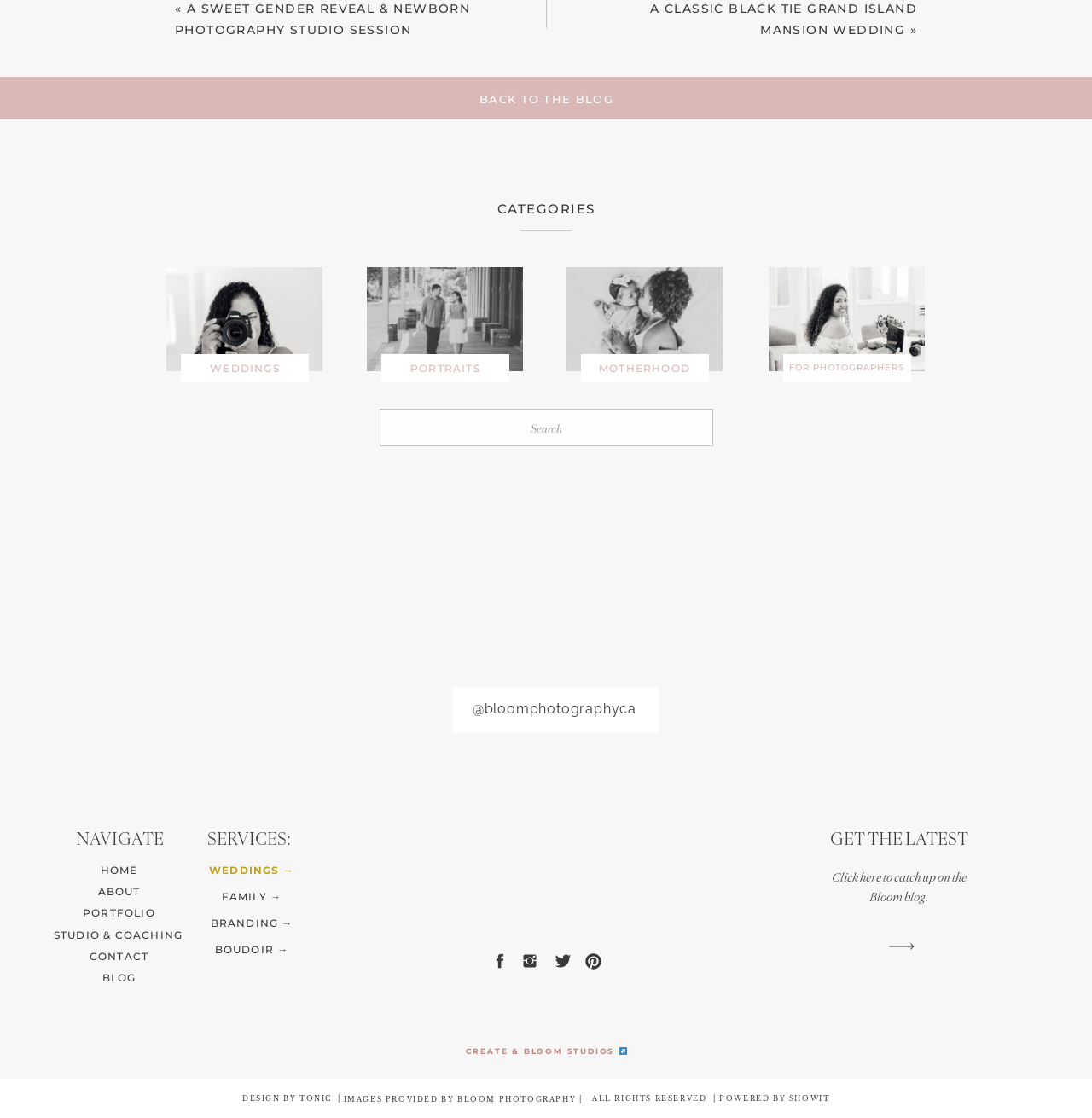What is the text on the button at the top of the webpage?
Refer to the image and respond with a one-word or short-phrase answer.

BACK TO THE BLOG